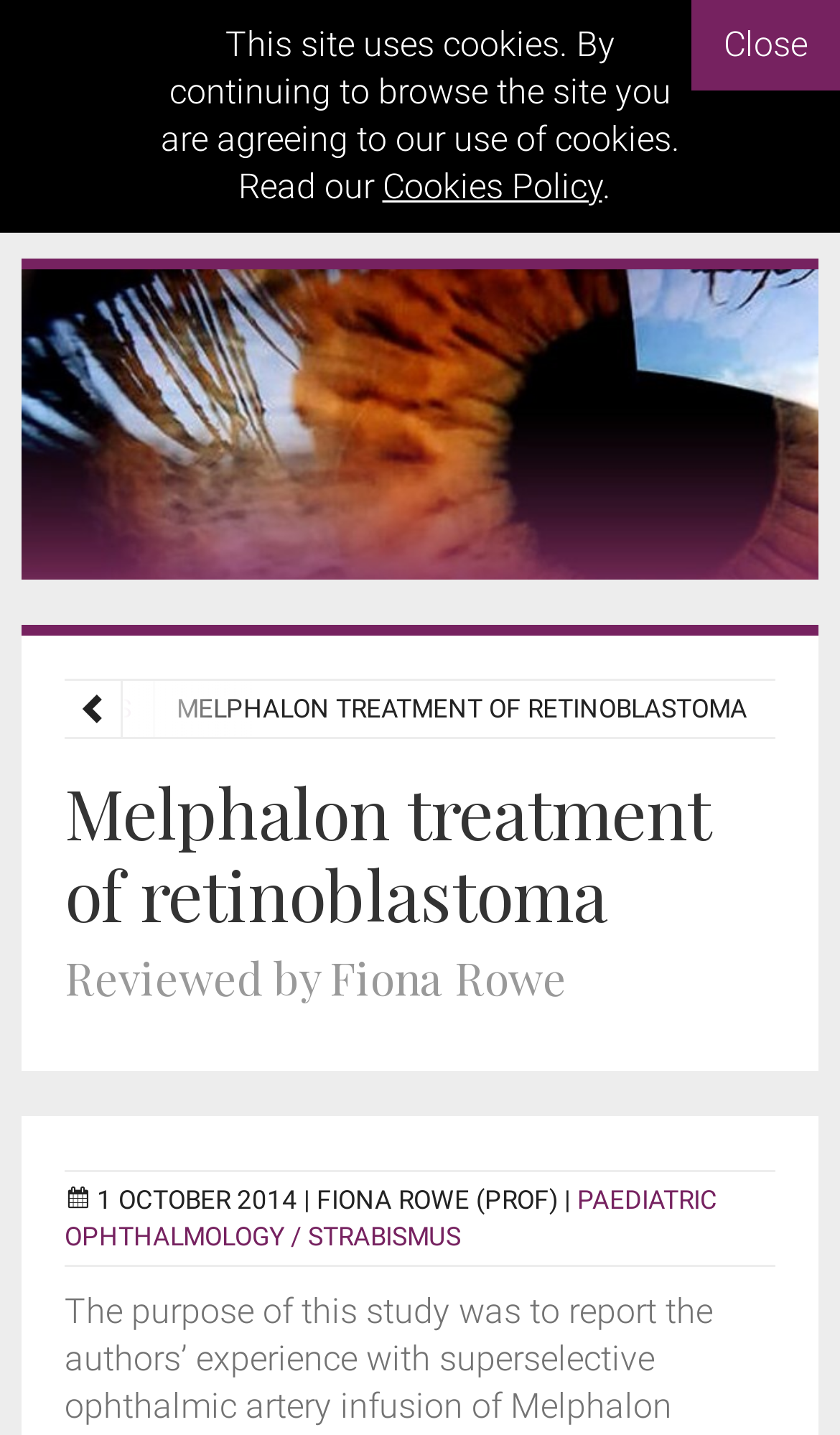What is the topic of the article?
We need a detailed and meticulous answer to the question.

I found the answer by looking at the static text element with the text 'MELPHALON TREATMENT OF RETINOBLASTOMA', which suggests that it is the topic of the article.